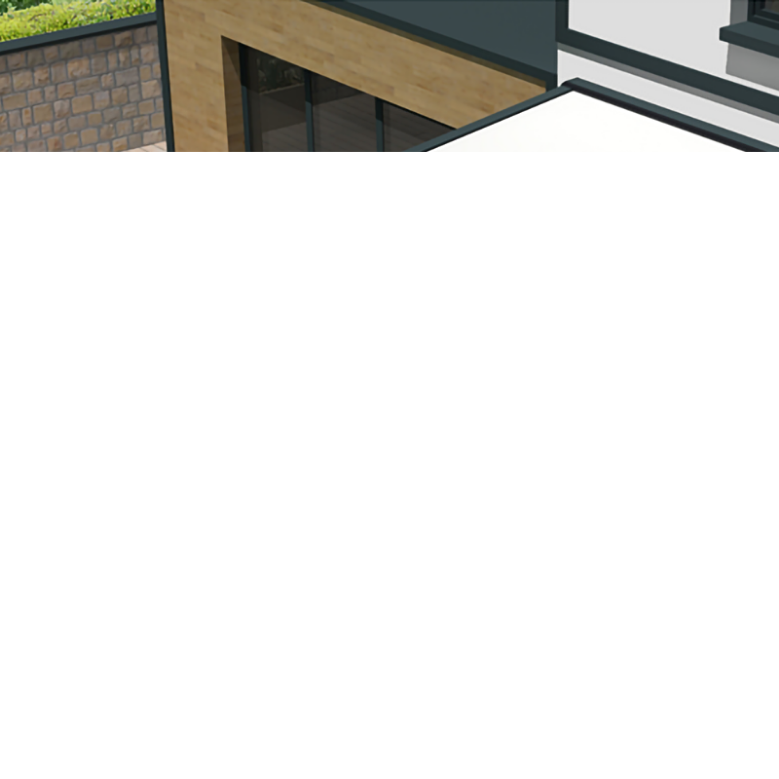In which type of climate is this design particularly useful?
Give a thorough and detailed response to the question.

The caption highlights the challenges posed by intense sunlight, particularly in hot climates like Dubai. This implies that the innovative design of the retractable deck shade cover is especially useful in regions with high temperatures and intense sunlight.